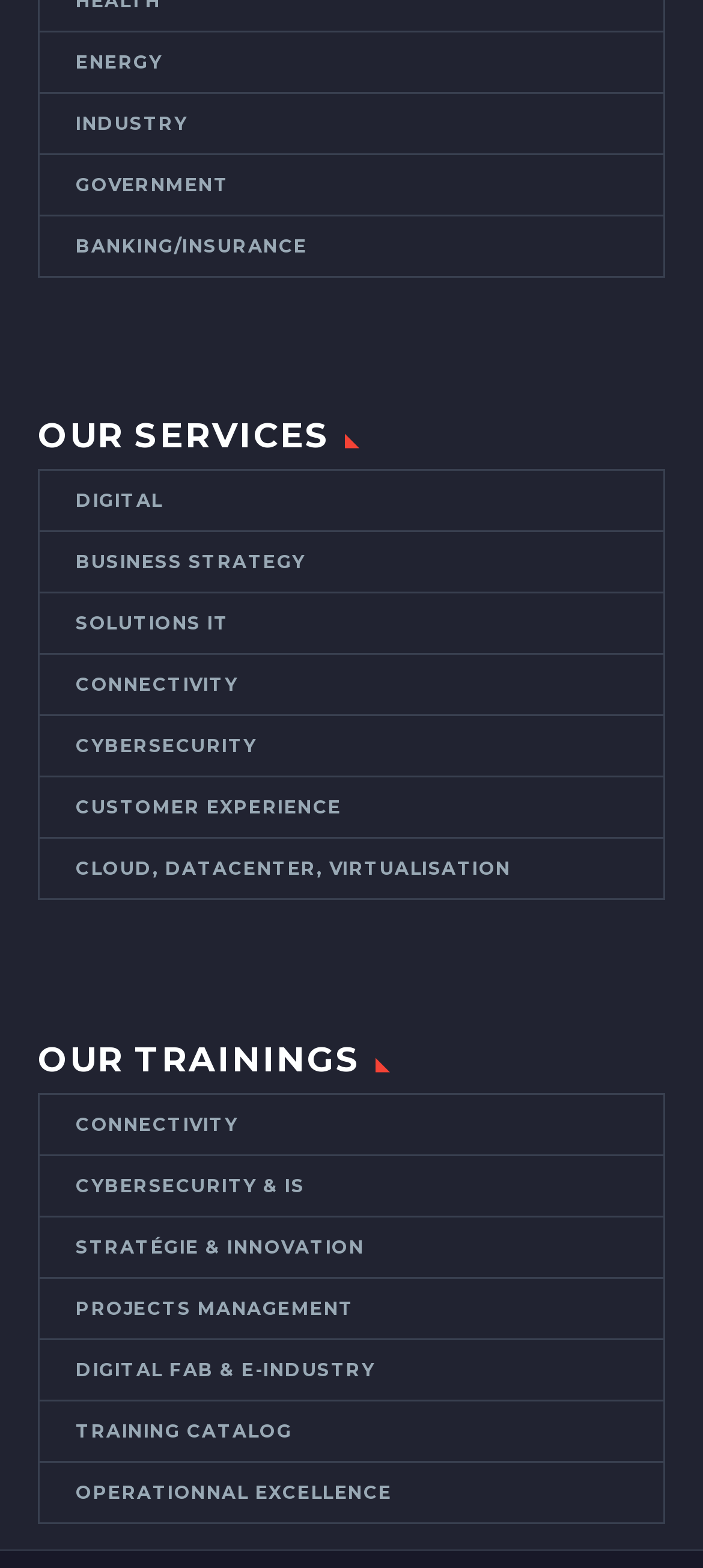Find the bounding box coordinates of the element I should click to carry out the following instruction: "Click on ENERGY".

[0.056, 0.021, 0.944, 0.059]